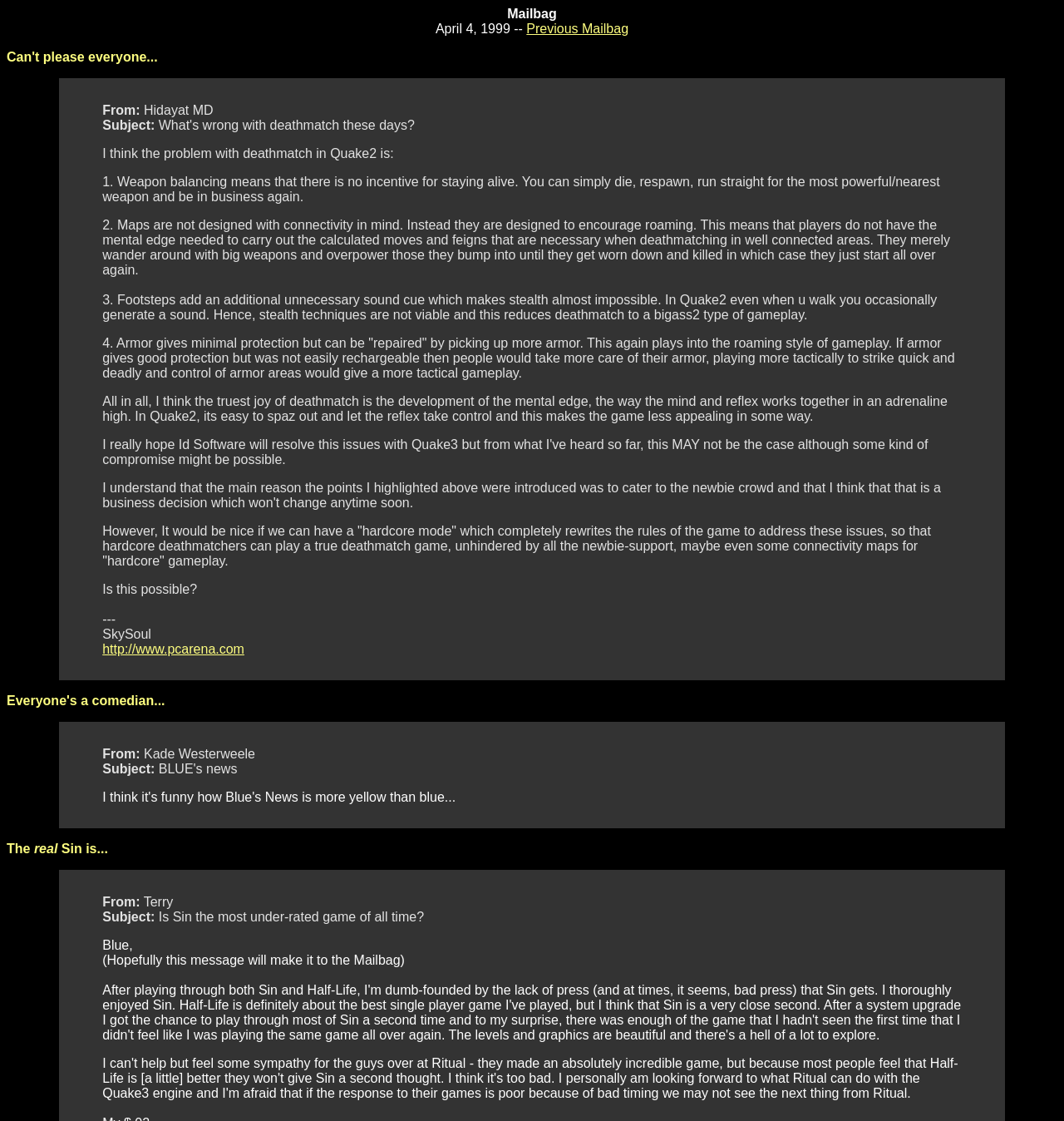Based on the image, provide a detailed response to the question:
What is the date mentioned in the webpage?

The date is mentioned in the second static text element, which is 'April 4, 1999 --'. This date is likely the publication date of the mailbag.